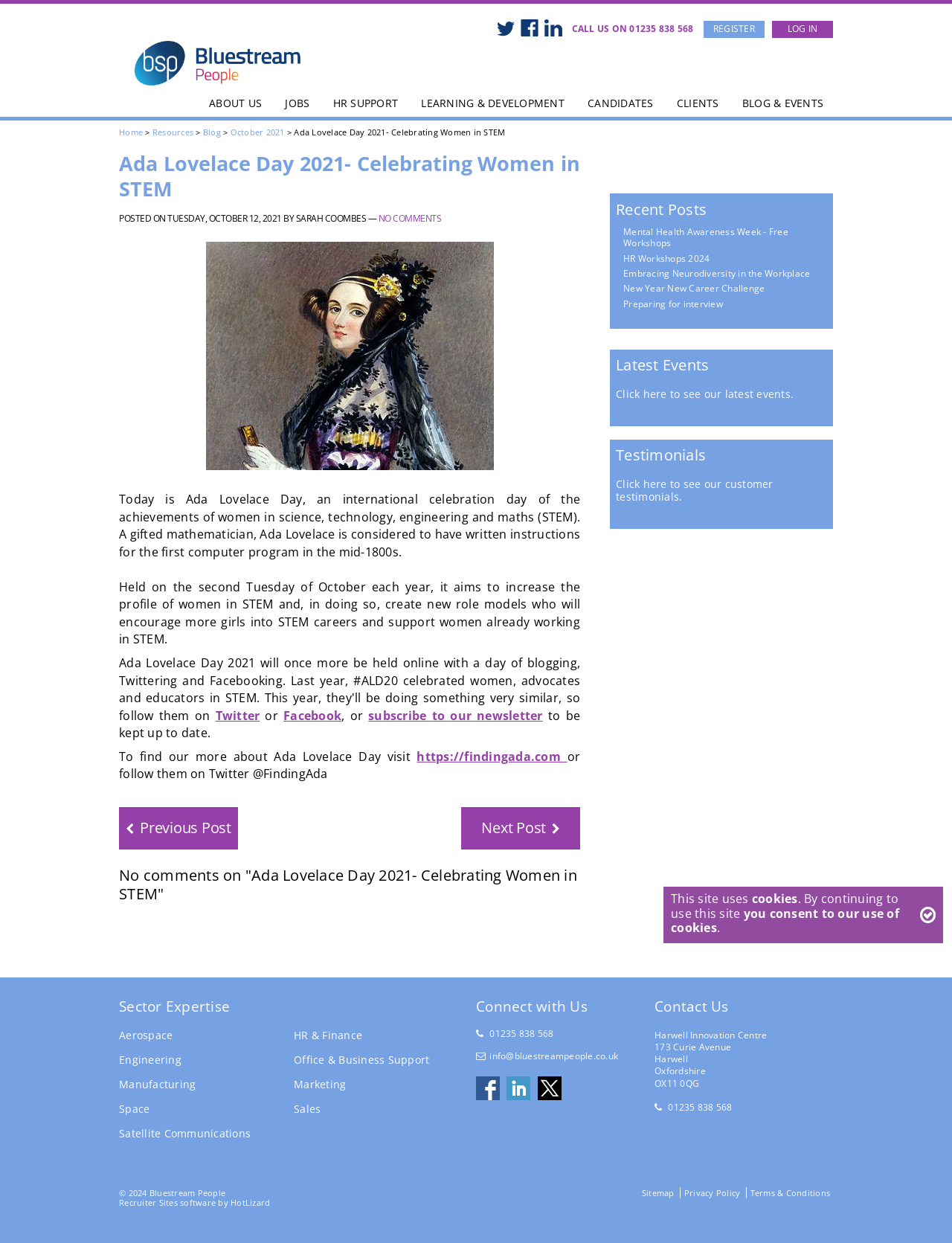Find and specify the bounding box coordinates that correspond to the clickable region for the instruction: "Click on the 'REGISTER' link".

[0.739, 0.017, 0.803, 0.031]